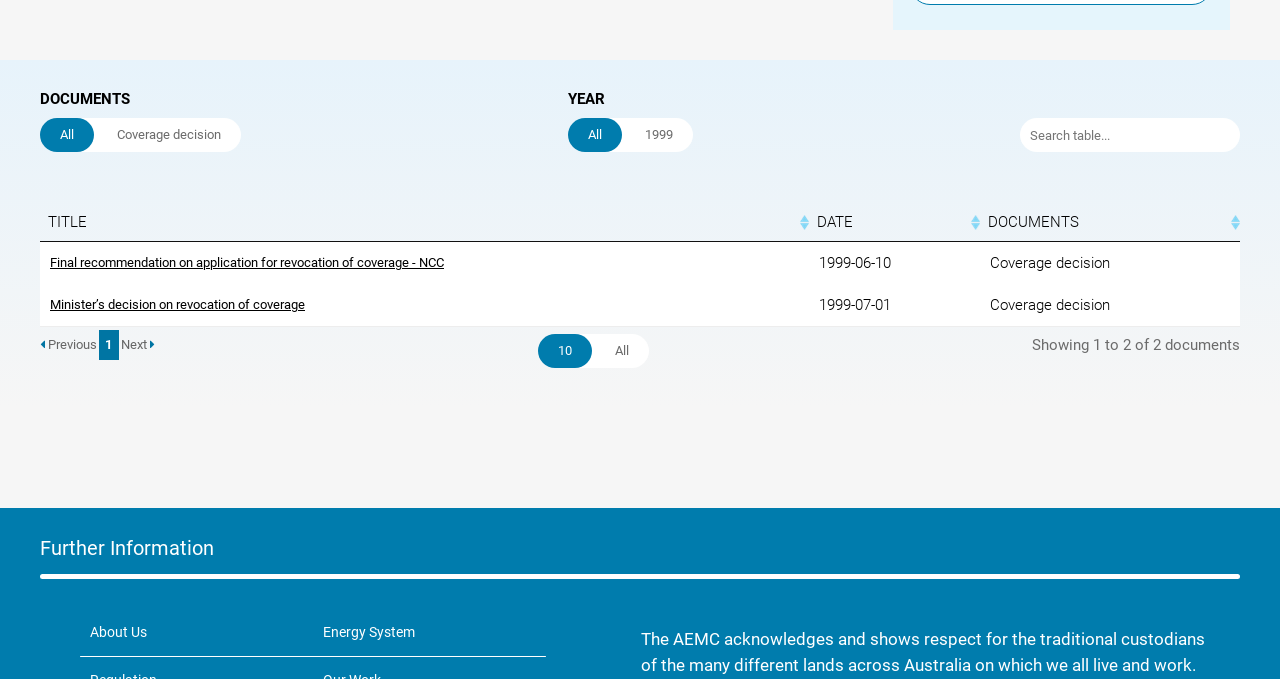Pinpoint the bounding box coordinates of the clickable area needed to execute the instruction: "Filter documents by year". The coordinates should be specified as four float numbers between 0 and 1, i.e., [left, top, right, bottom].

[0.444, 0.174, 0.486, 0.224]